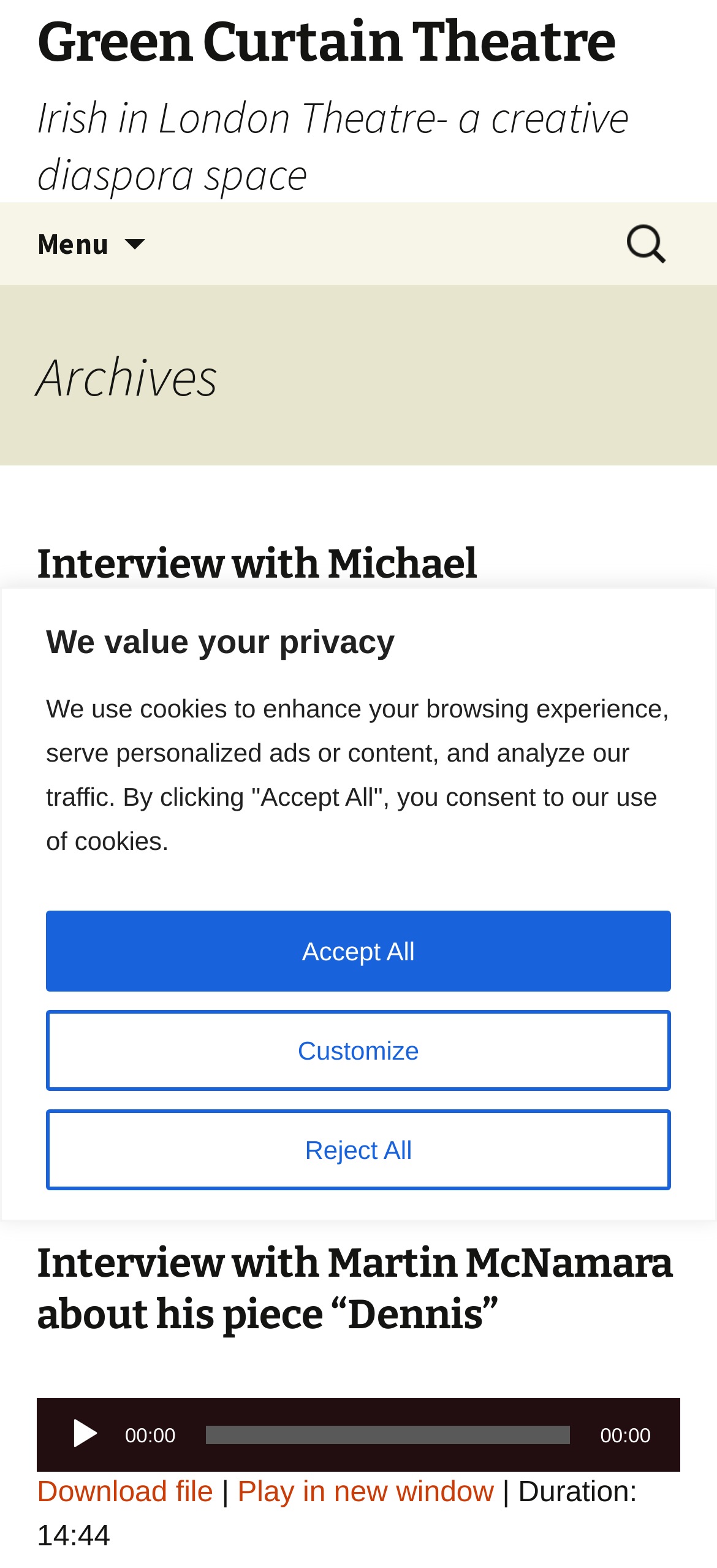Please specify the bounding box coordinates of the region to click in order to perform the following instruction: "Play the audio".

[0.092, 0.491, 0.144, 0.515]